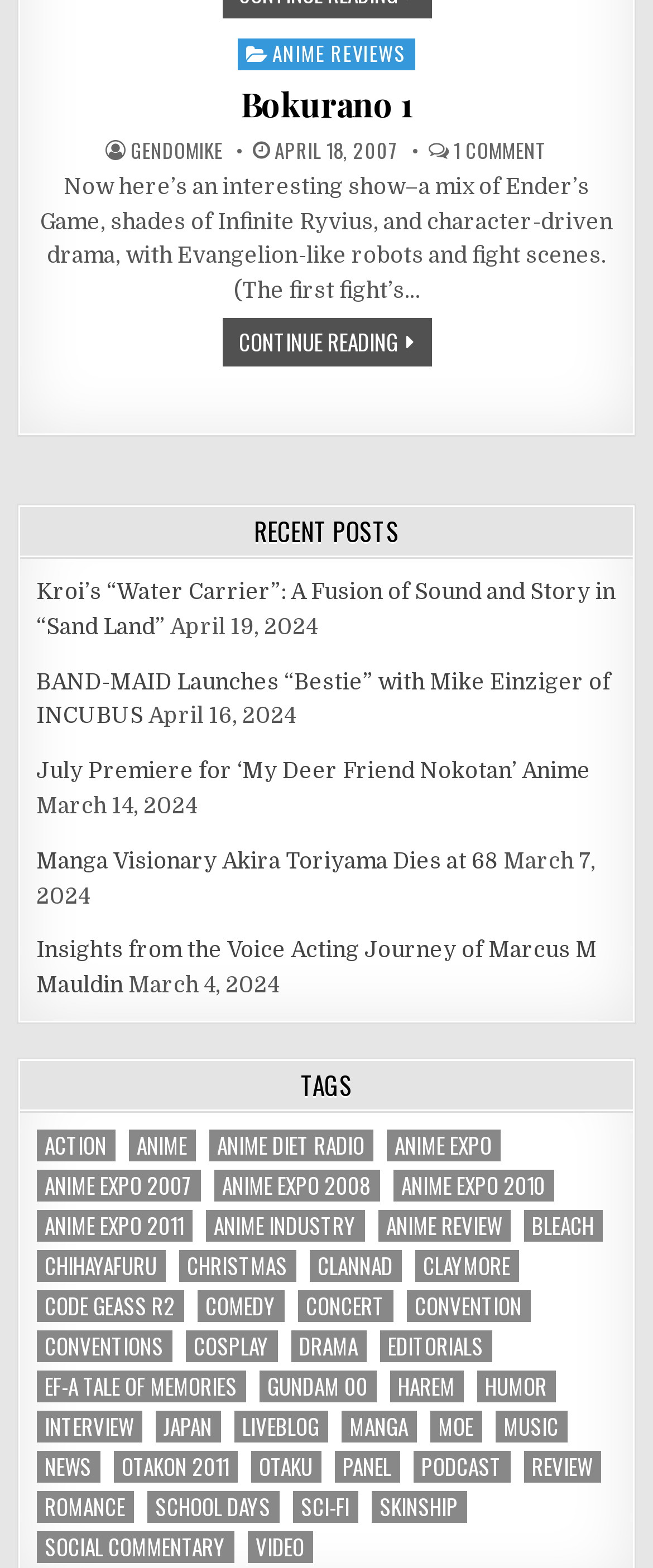Using the webpage screenshot, locate the HTML element that fits the following description and provide its bounding box: "social commentary".

[0.056, 0.976, 0.358, 0.997]